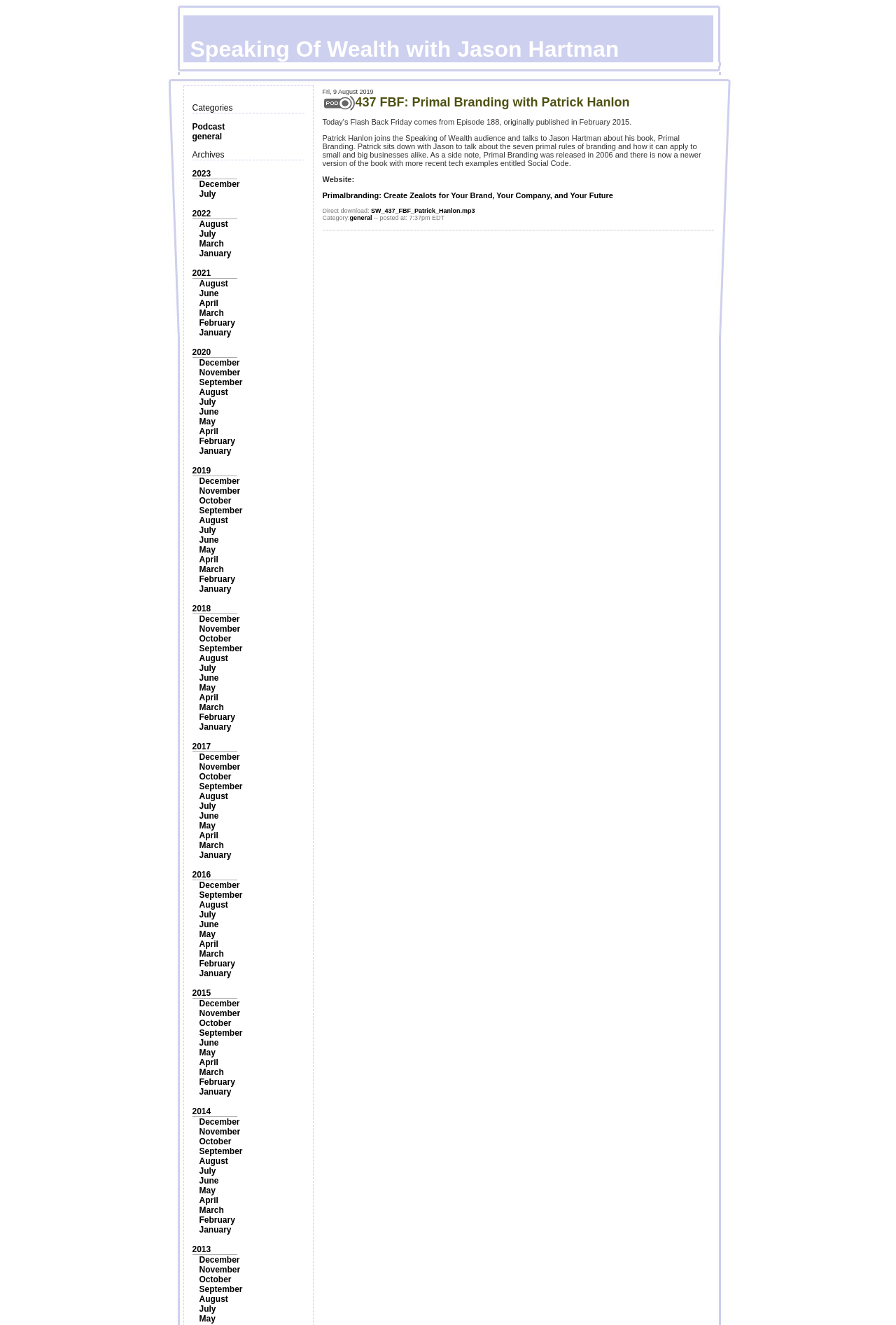Who is the guest of the podcast episode?
Answer the question based on the image using a single word or a brief phrase.

Patrick Hanlon